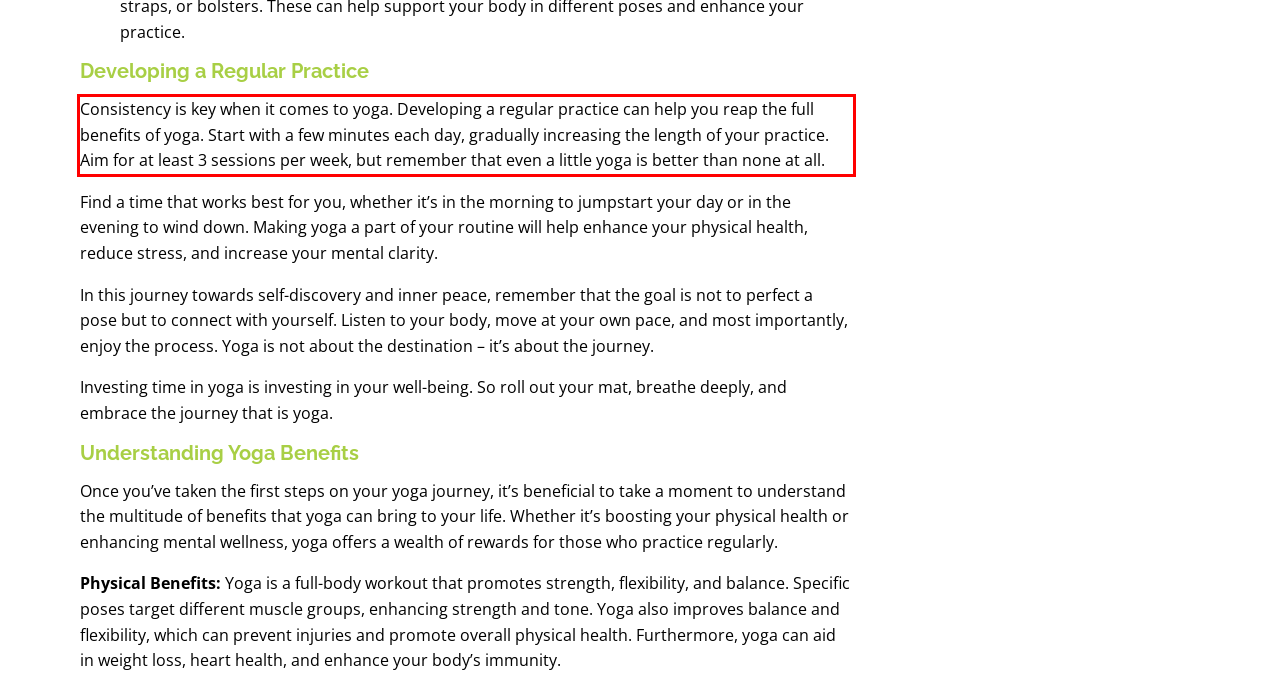You are provided with a webpage screenshot that includes a red rectangle bounding box. Extract the text content from within the bounding box using OCR.

Consistency is key when it comes to yoga. Developing a regular practice can help you reap the full benefits of yoga. Start with a few minutes each day, gradually increasing the length of your practice. Aim for at least 3 sessions per week, but remember that even a little yoga is better than none at all.